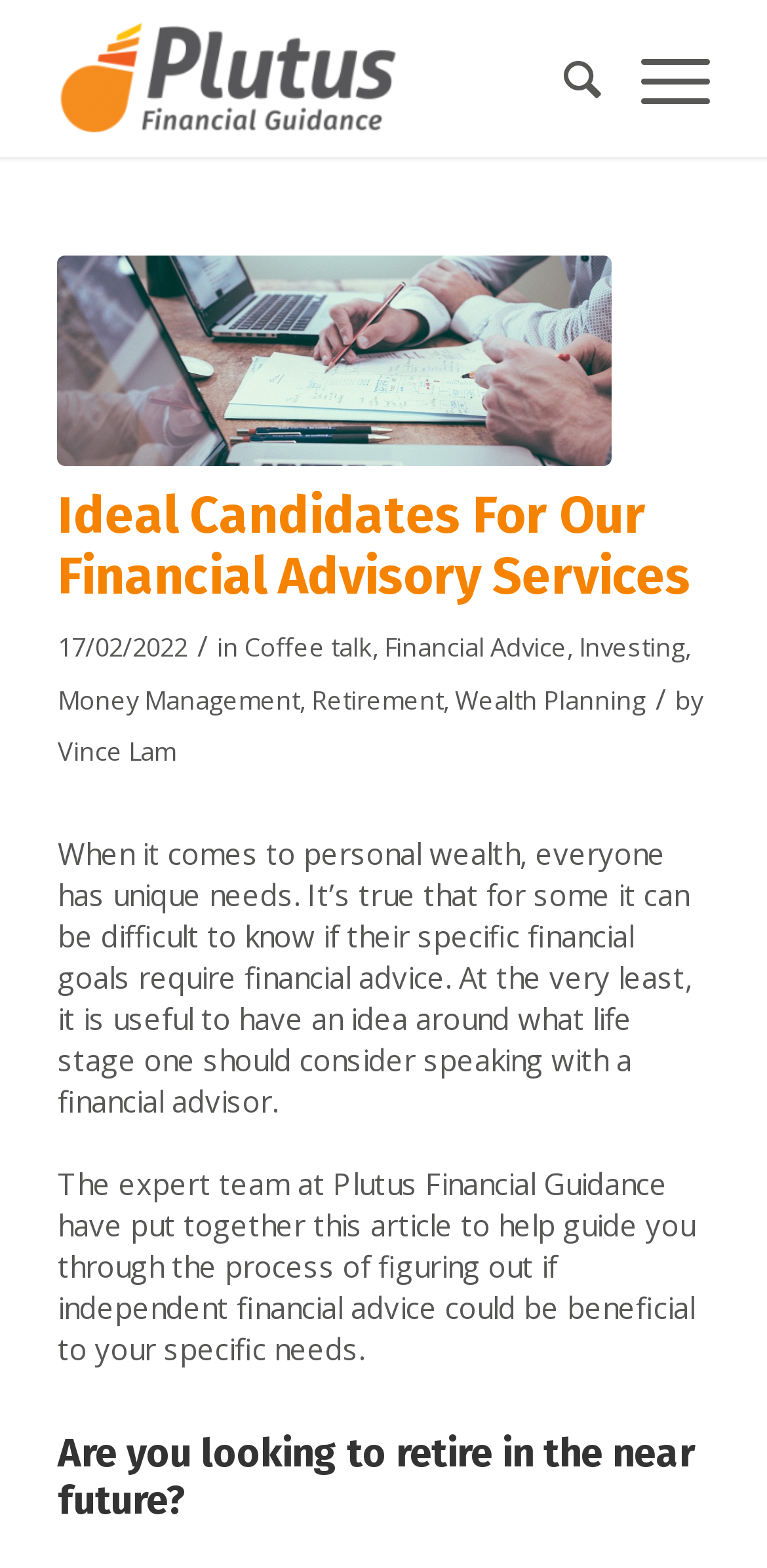Describe all the significant parts and information present on the webpage.

The webpage is about financial advisory services in Sydney, specifically guiding individuals to determine if independent financial advice is right for them. At the top, there is a logo image of "Plutus Financial Guidance" with a link to the company's website. Next to it, there are two menu items: "Search" and "Menu". 

Below the logo, there is a large image related to independent financial advisors. Above this image, there is a header section with a heading that reads "Ideal Candidates For Our Financial Advisory Services". 

On the left side of the page, there is a section with a date "17/02/2022" and a series of links to different topics, including "Coffee talk", "Financial Advice", "Investing", "Money Management", "Retirement", and "Wealth Planning". These links are separated by commas and are attributed to "Vince Lam". 

The main content of the page is a block of text that discusses the importance of considering financial advice at different life stages. It explains that the team at Plutus Financial Guidance has put together an article to help individuals determine if independent financial advice is beneficial to their specific needs. 

Finally, there is a heading that asks "Are you looking to retire in the near future?" which likely leads to more content or a call to action.